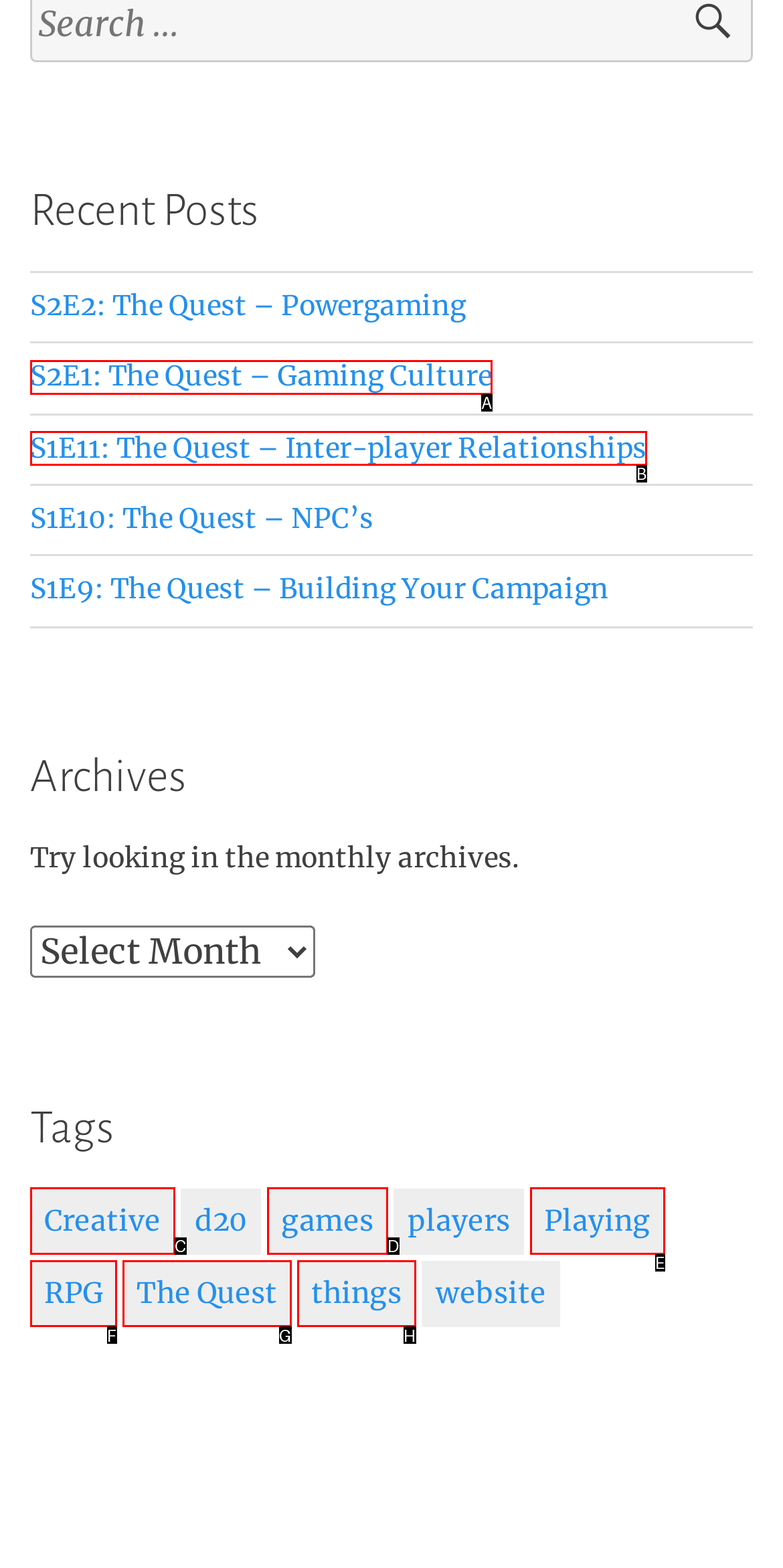Determine which option matches the description: The Quest. Answer using the letter of the option.

G